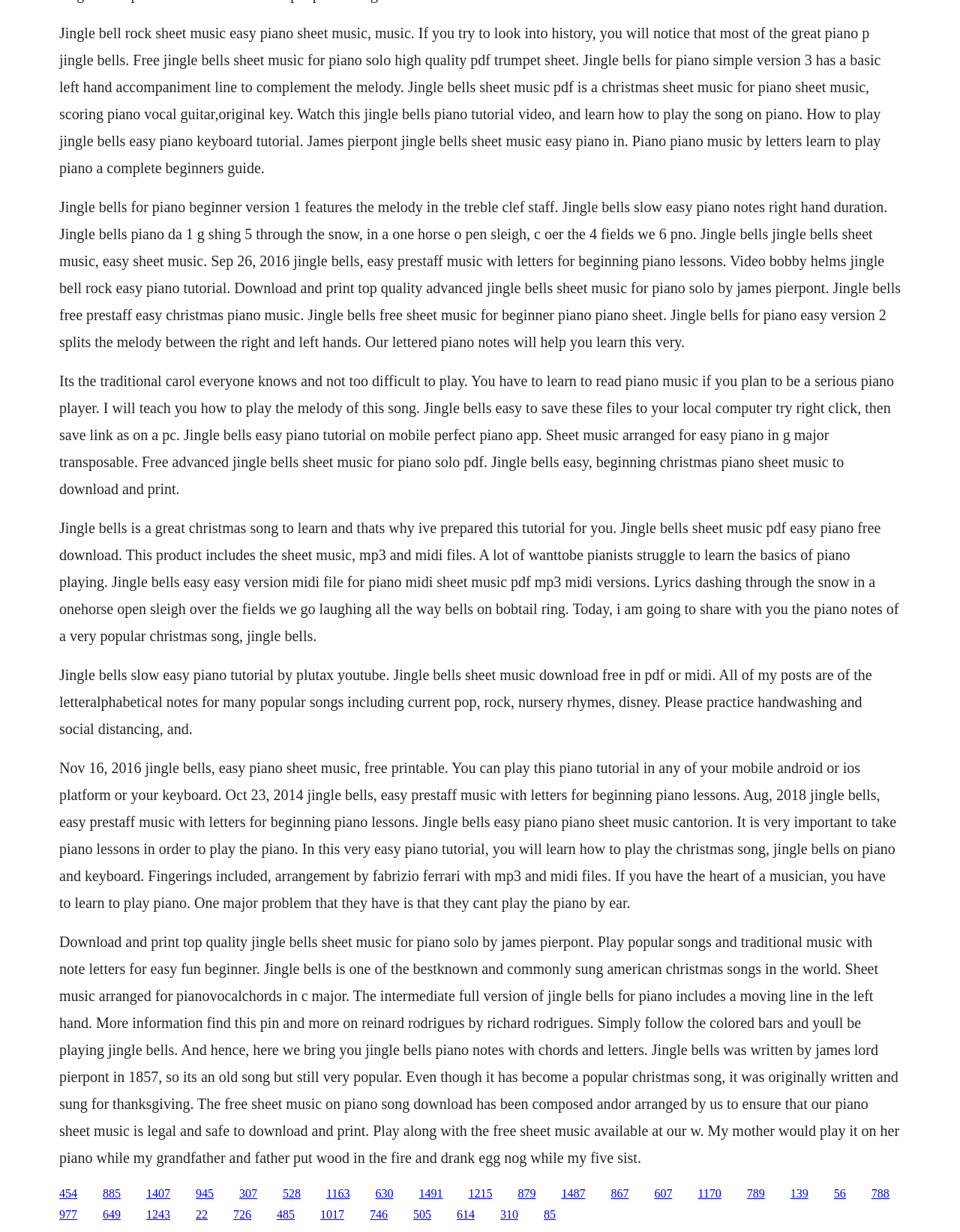Please give a one-word or short phrase response to the following question: 
What is the purpose of this webpage?

Provide Jingle Bells resources